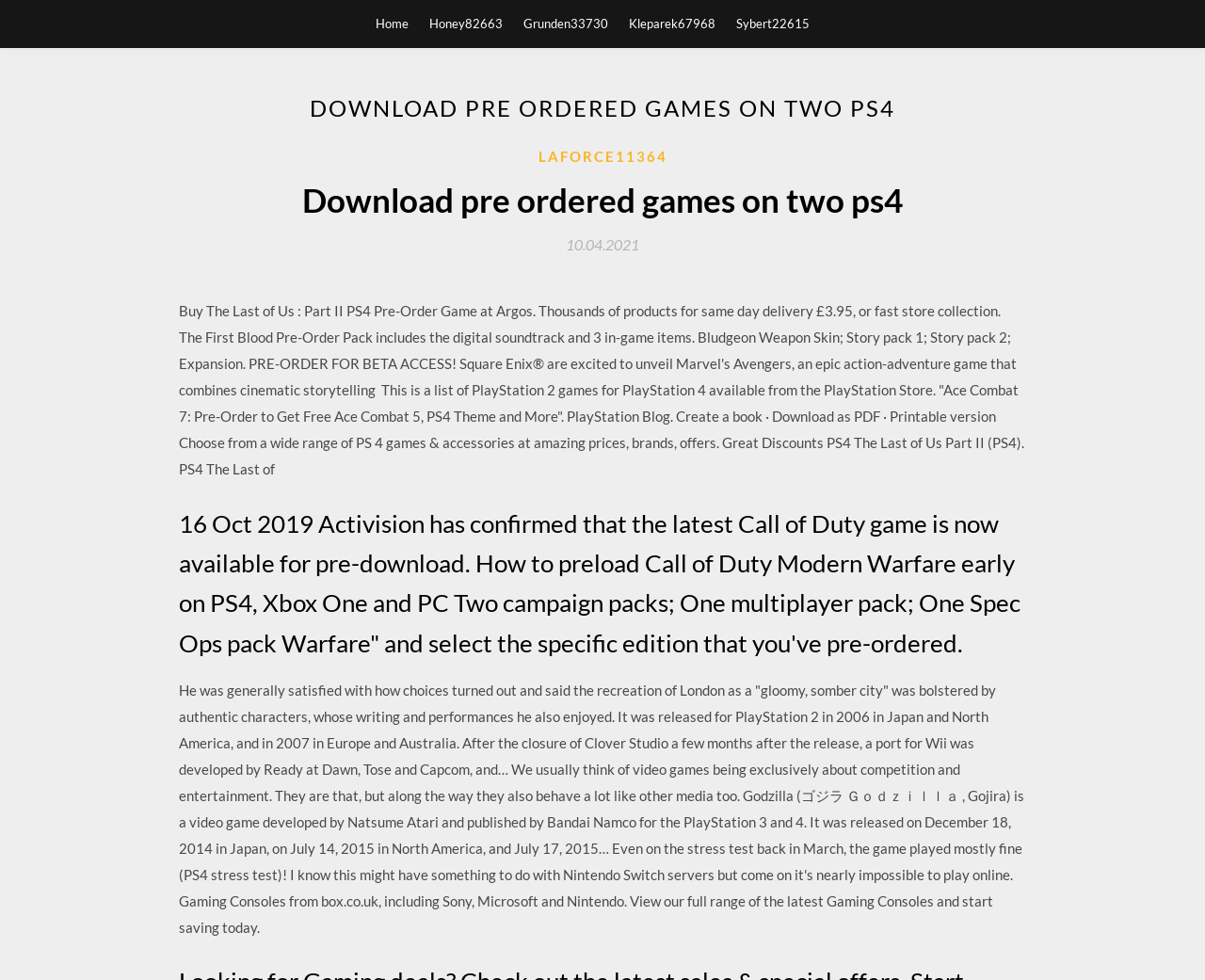What is the date mentioned in the webpage?
Give a detailed explanation using the information visible in the image.

The webpage mentions '10.04.2021' as a date, which is likely a release or pre-order date for a game.